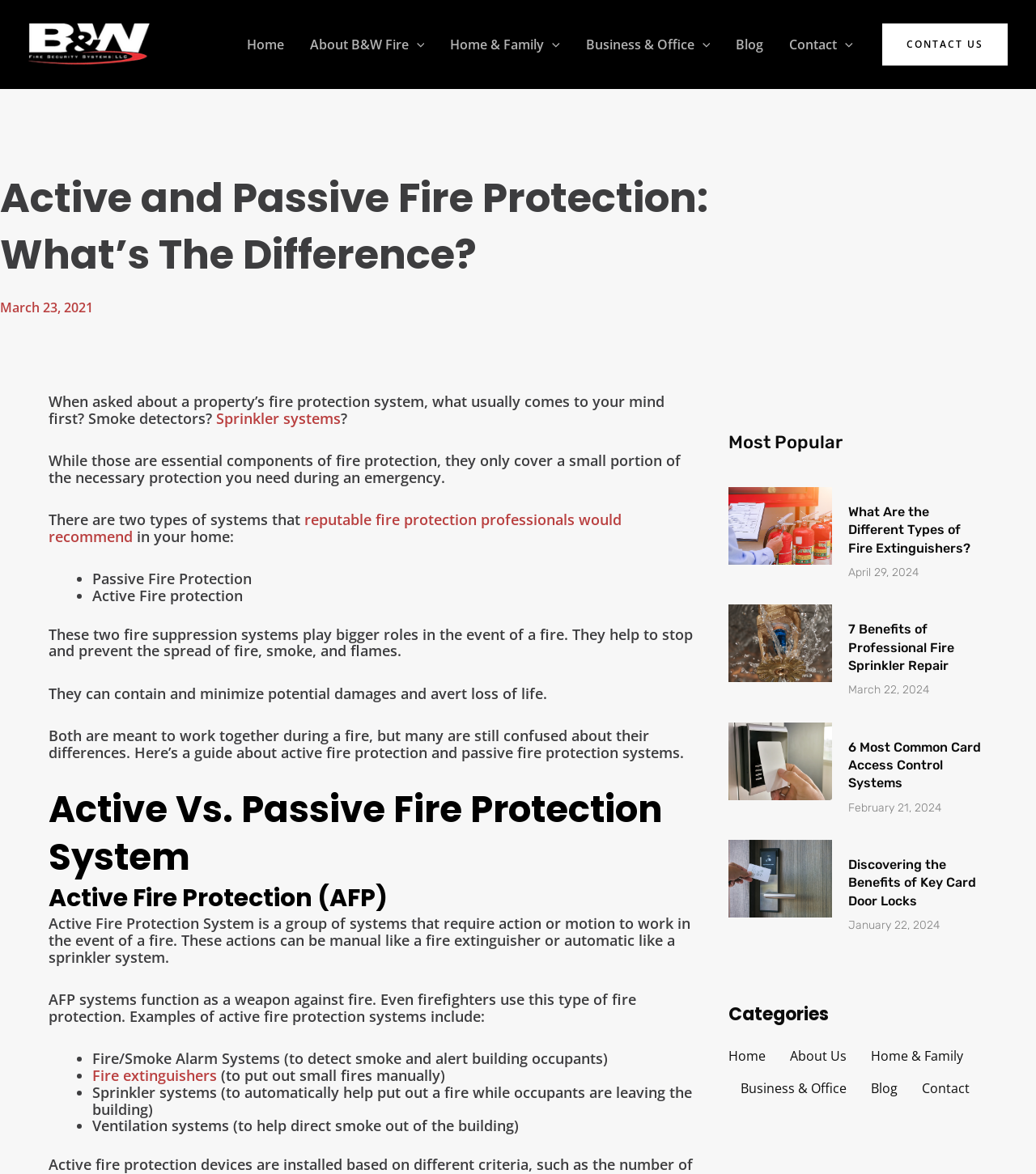What is the purpose of active fire protection systems?
Respond with a short answer, either a single word or a phrase, based on the image.

To stop and prevent the spread of fire